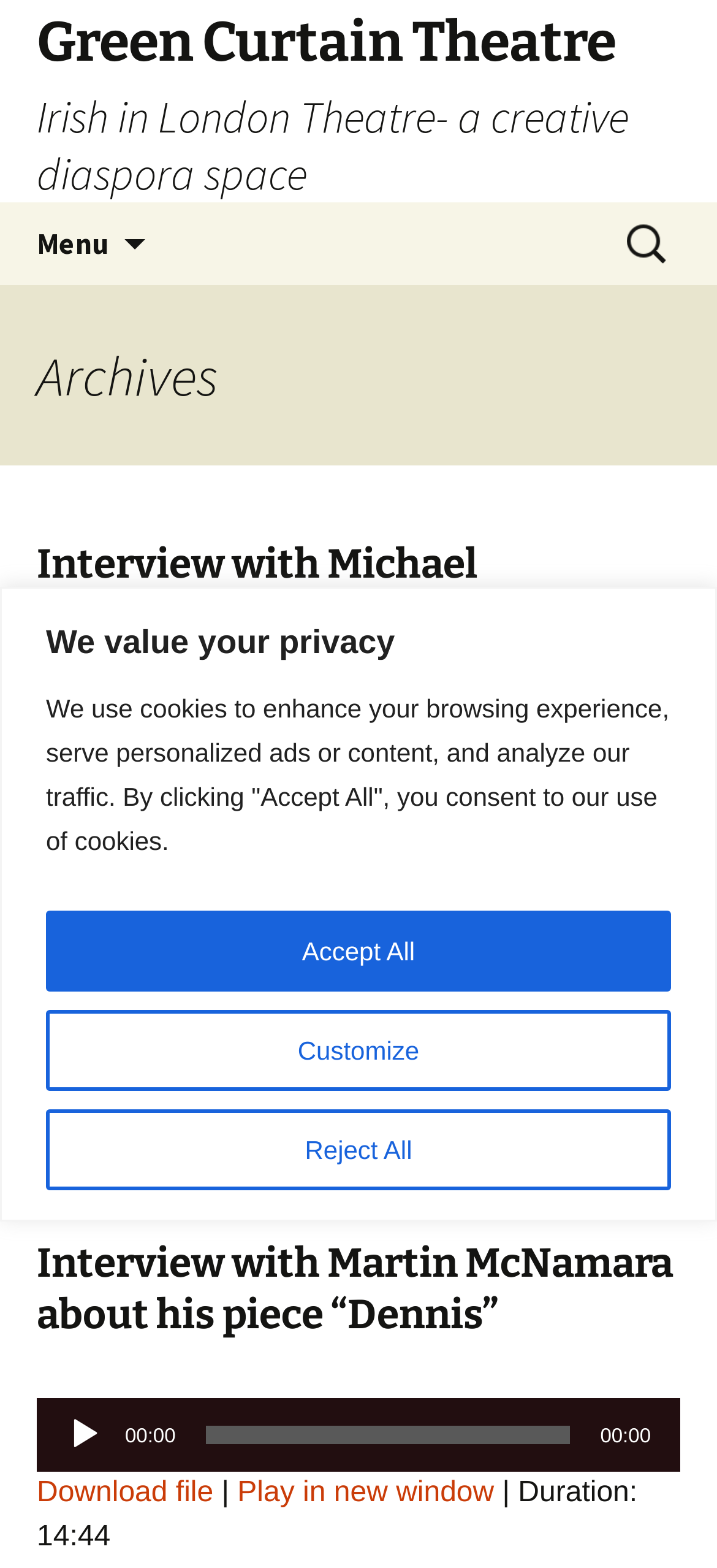Given the element description Play in new window, identify the bounding box coordinates for the UI element on the webpage screenshot. The format should be (top-left x, top-left y, bottom-right x, bottom-right y), with values between 0 and 1.

[0.331, 0.53, 0.689, 0.55]